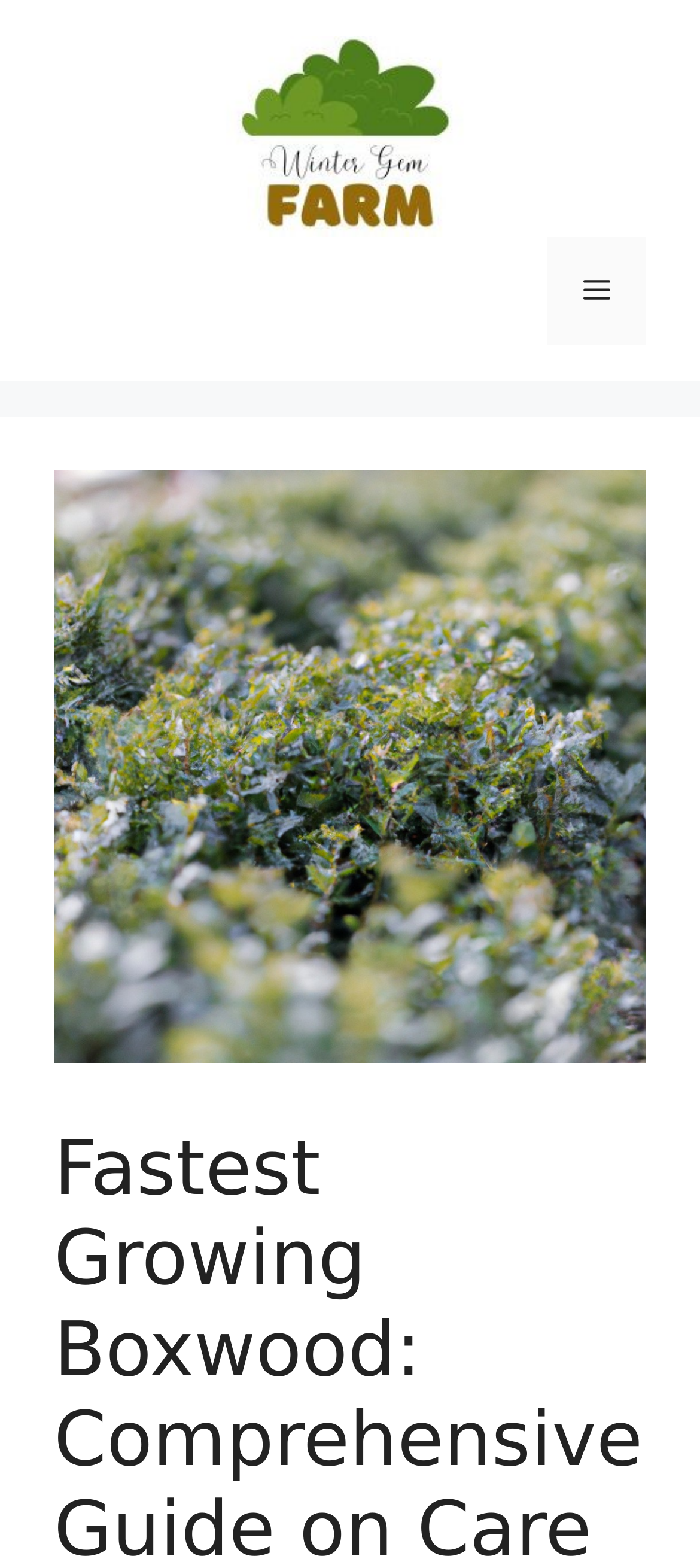Identify the coordinates of the bounding box for the element described below: "alt="Winter Gem Farm"". Return the coordinates as four float numbers between 0 and 1: [left, top, right, bottom].

[0.077, 0.075, 0.923, 0.098]